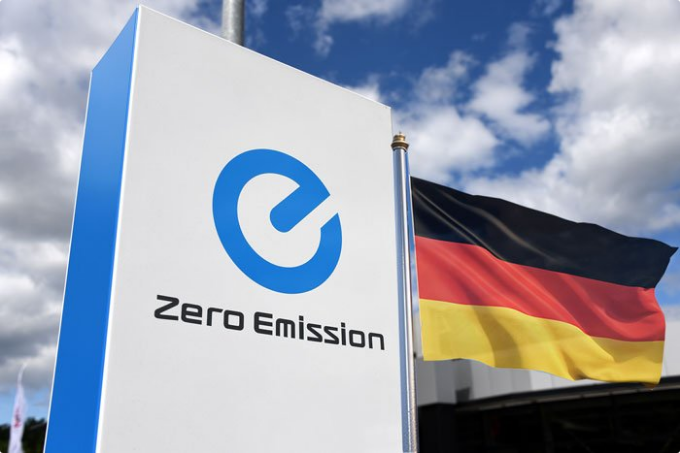Please respond in a single word or phrase: 
What is the atmosphere depicted in the image?

Bright and hopeful